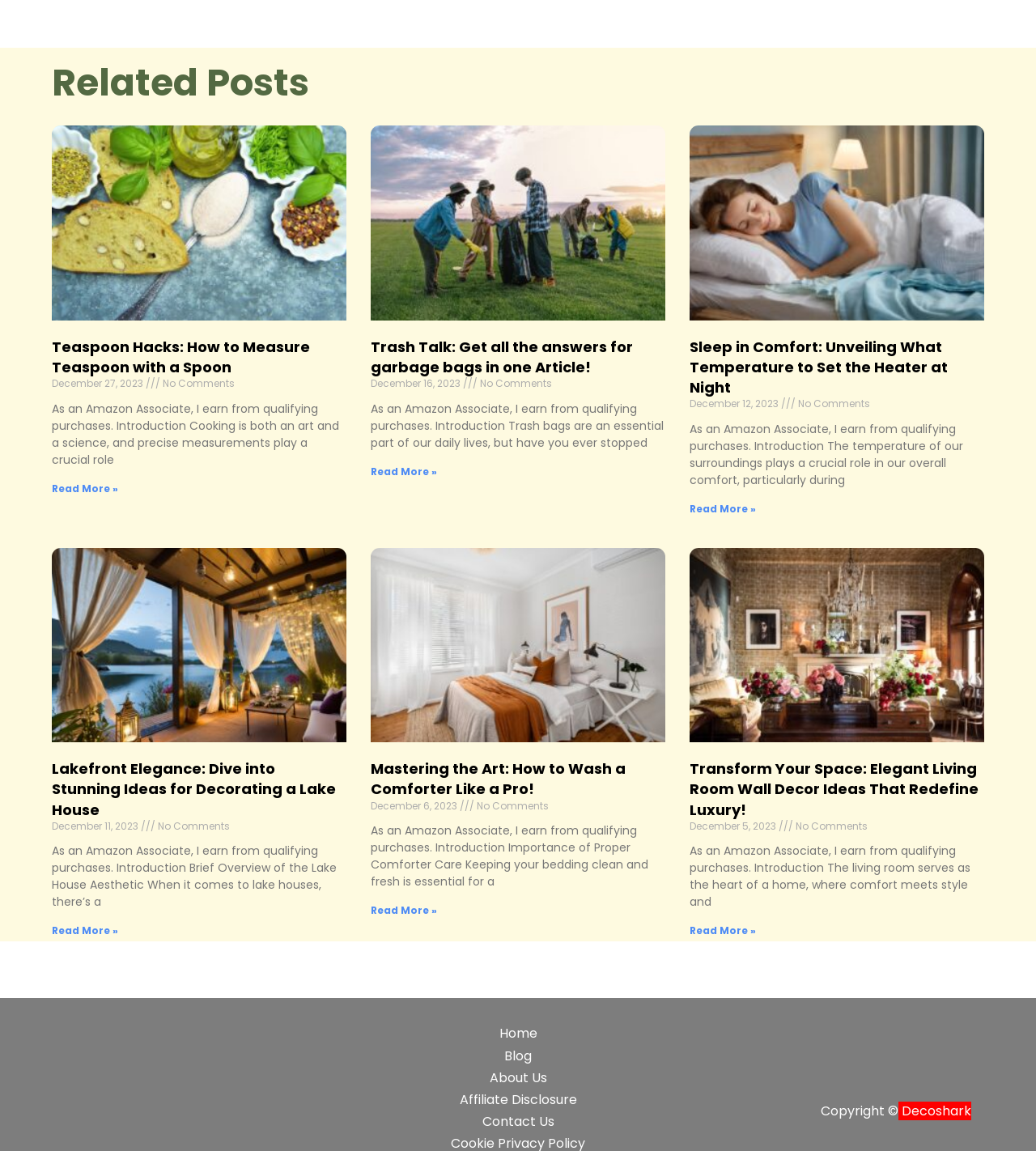Answer the question with a brief word or phrase:
What is the title of the last article?

Transform Your Space